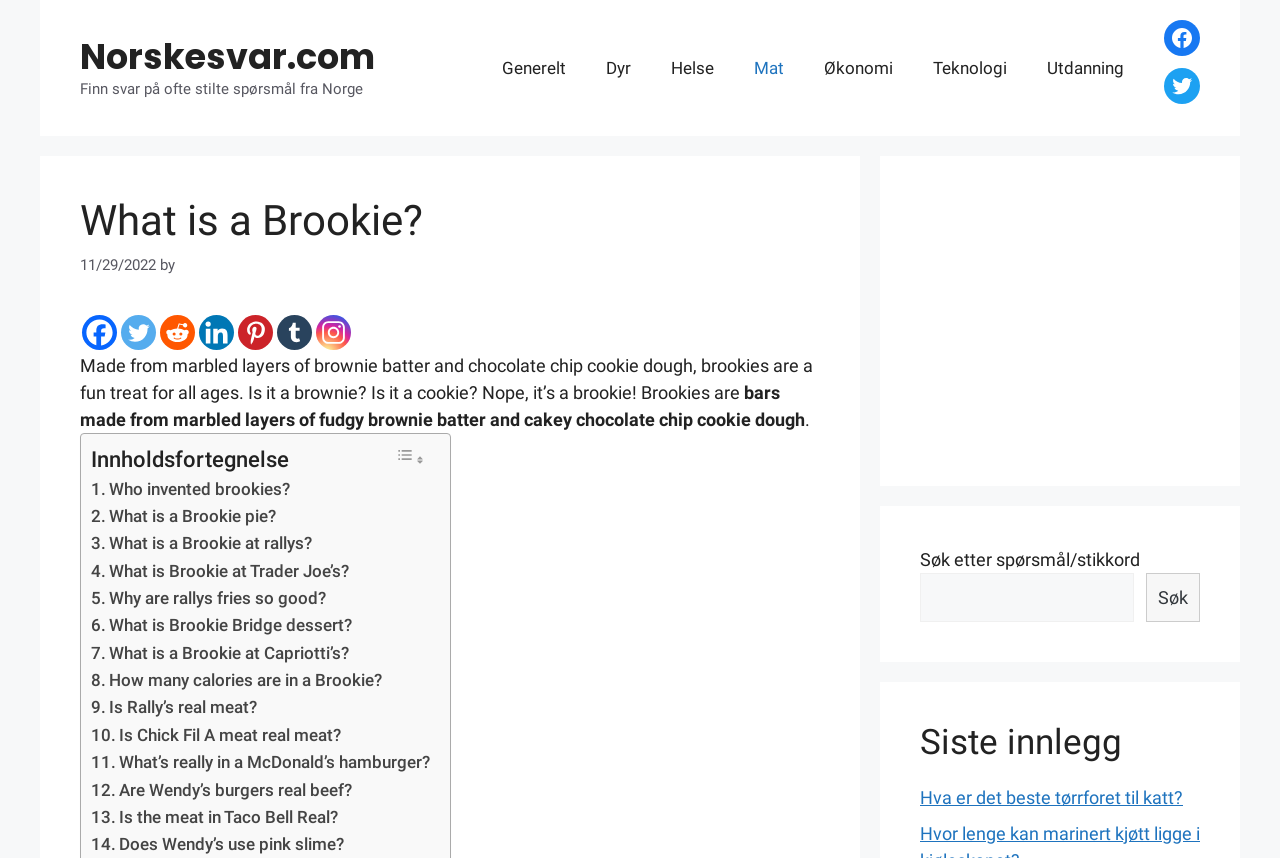Provide the bounding box coordinates for the UI element described in this sentence: "Is Rally’s real meat?". The coordinates should be four float values between 0 and 1, i.e., [left, top, right, bottom].

[0.085, 0.813, 0.201, 0.836]